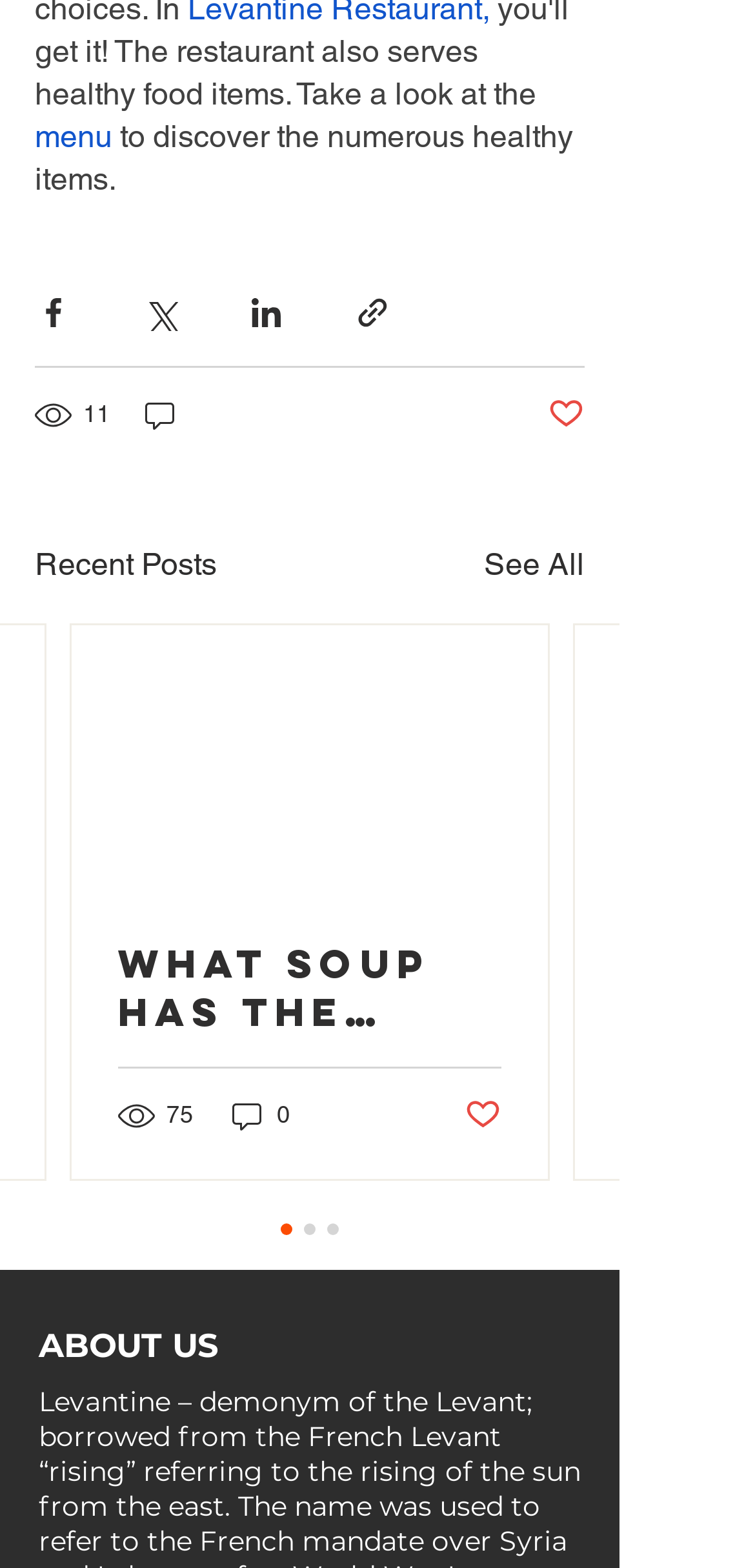Using the element description: "aria-label="Share via Twitter"", determine the bounding box coordinates. The coordinates should be in the format [left, top, right, bottom], with values between 0 and 1.

[0.187, 0.187, 0.236, 0.211]